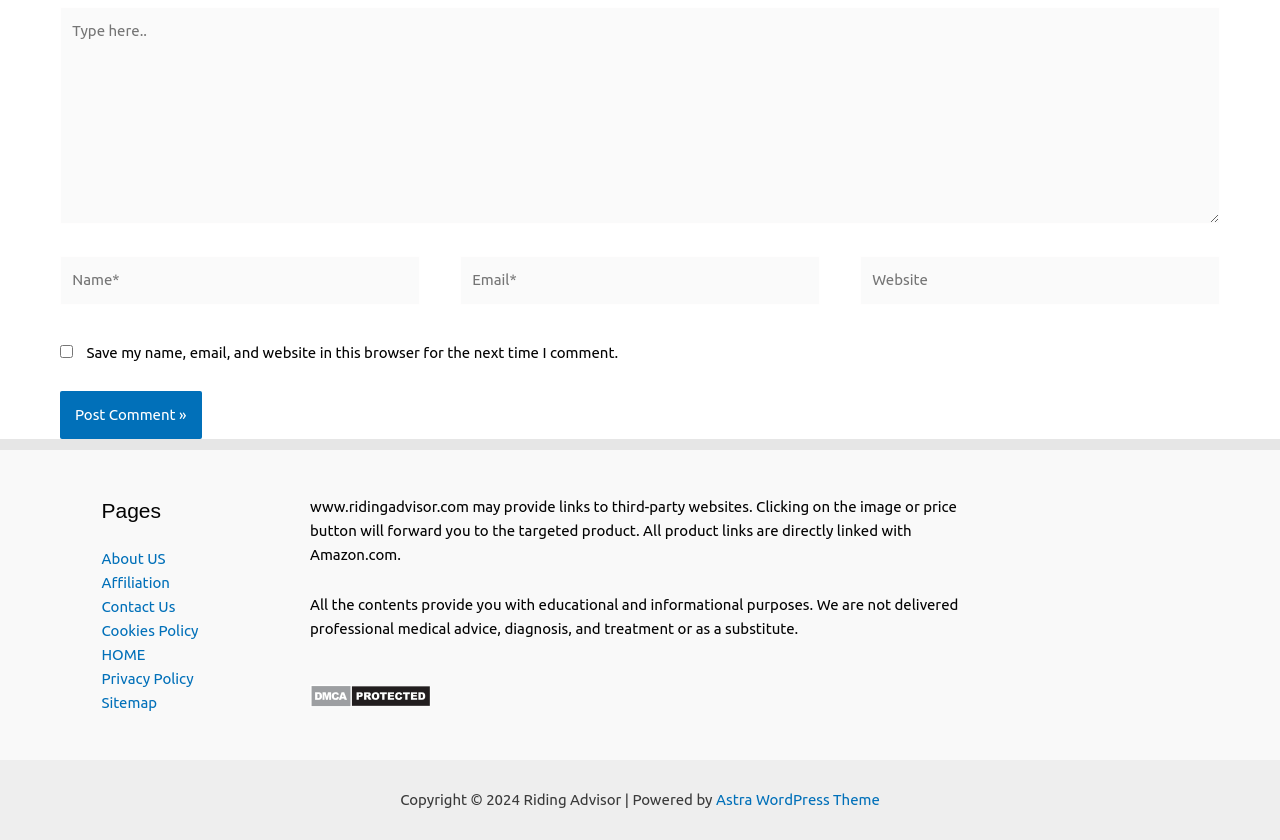What is the copyright year of the website?
Answer briefly with a single word or phrase based on the image.

2024